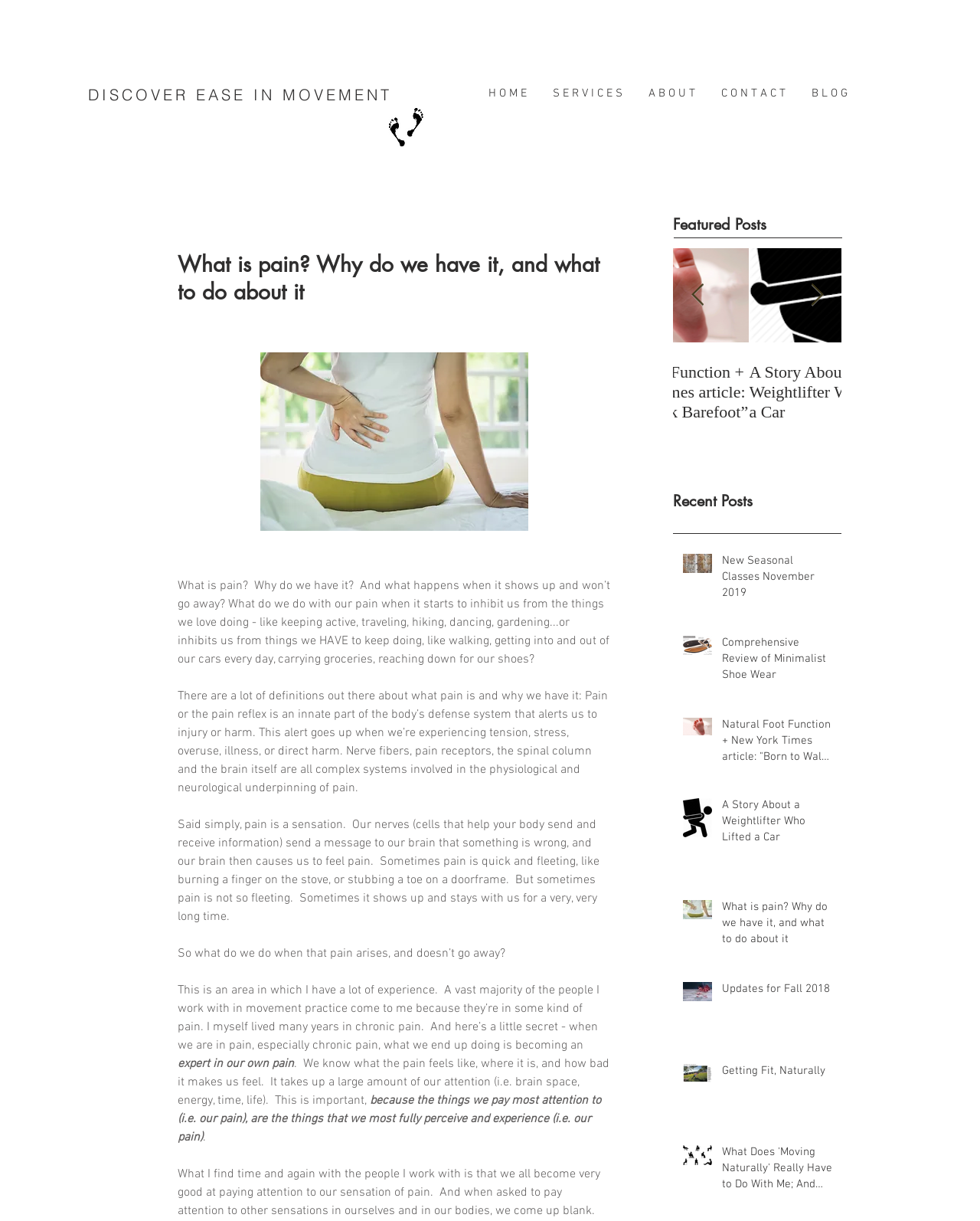Please identify the bounding box coordinates of the element's region that should be clicked to execute the following instruction: "Browse the 'Featured Posts' section". The bounding box coordinates must be four float numbers between 0 and 1, i.e., [left, top, right, bottom].

[0.687, 0.175, 0.859, 0.193]